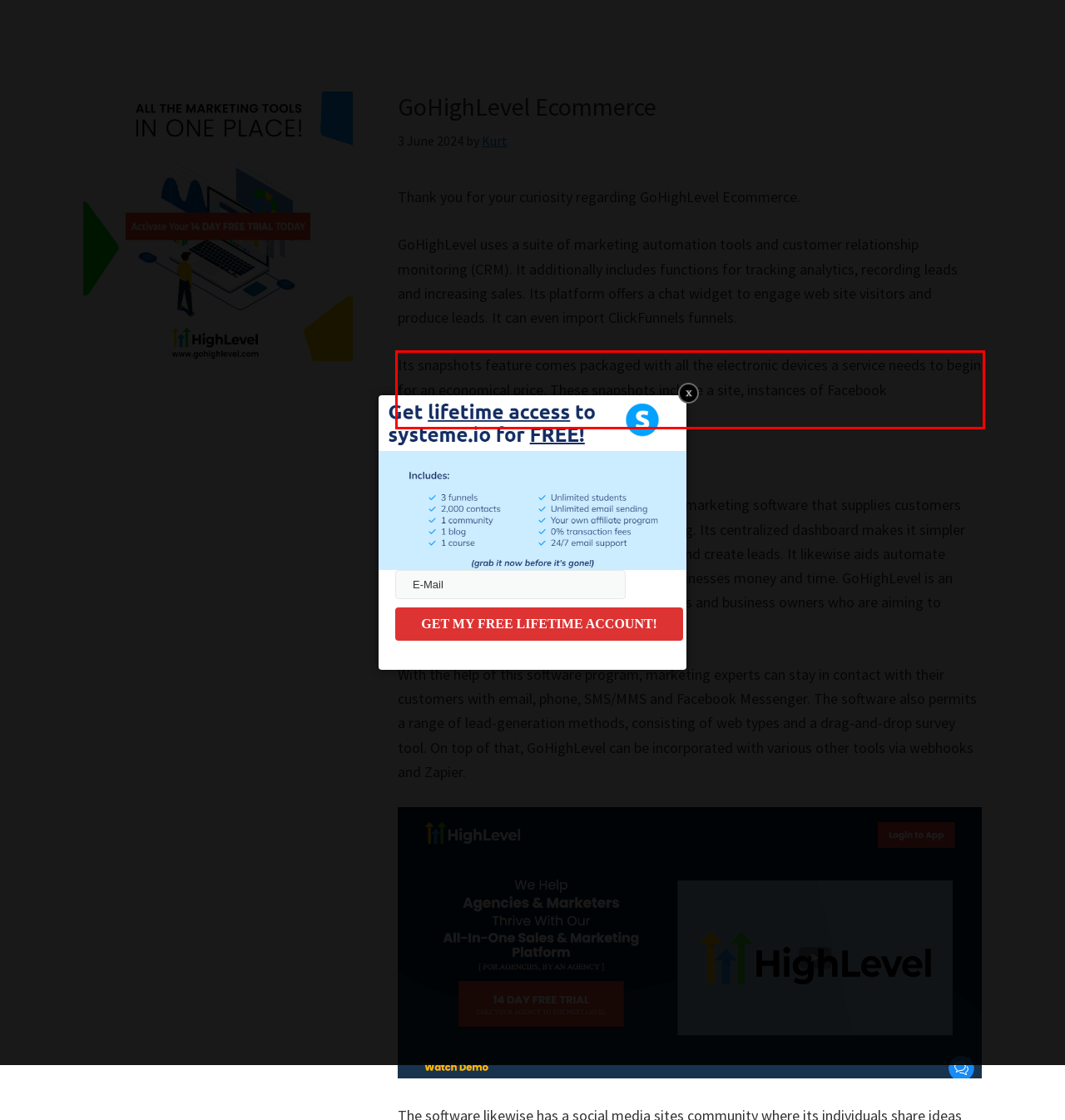Locate the red bounding box in the provided webpage screenshot and use OCR to determine the text content inside it.

Its snapshots feature comes packaged with all the electronic devices a service needs to begin for an economical price. These snapshots include a site, instances of Facebook advertisements, and detailed instructions GoHighLevel Ecommerce